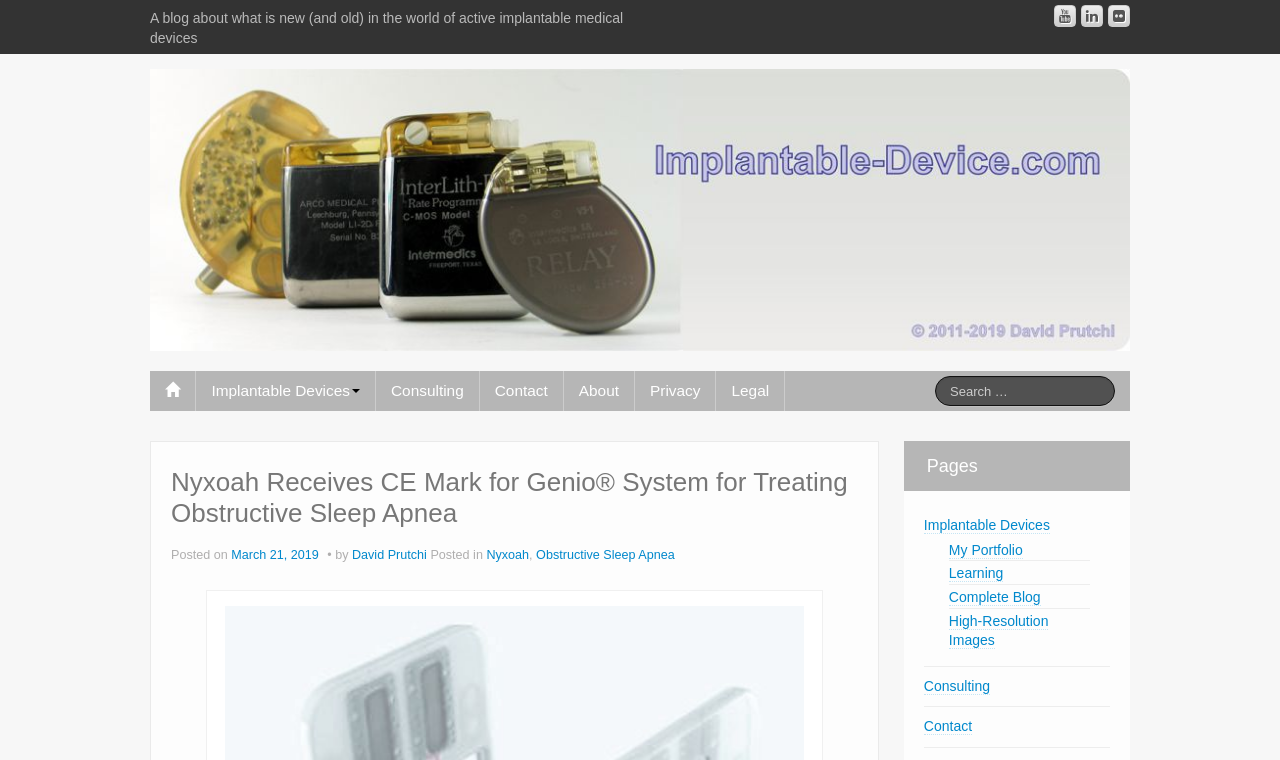Please locate the bounding box coordinates of the element's region that needs to be clicked to follow the instruction: "Contact David Prutchi". The bounding box coordinates should be provided as four float numbers between 0 and 1, i.e., [left, top, right, bottom].

[0.275, 0.721, 0.333, 0.739]